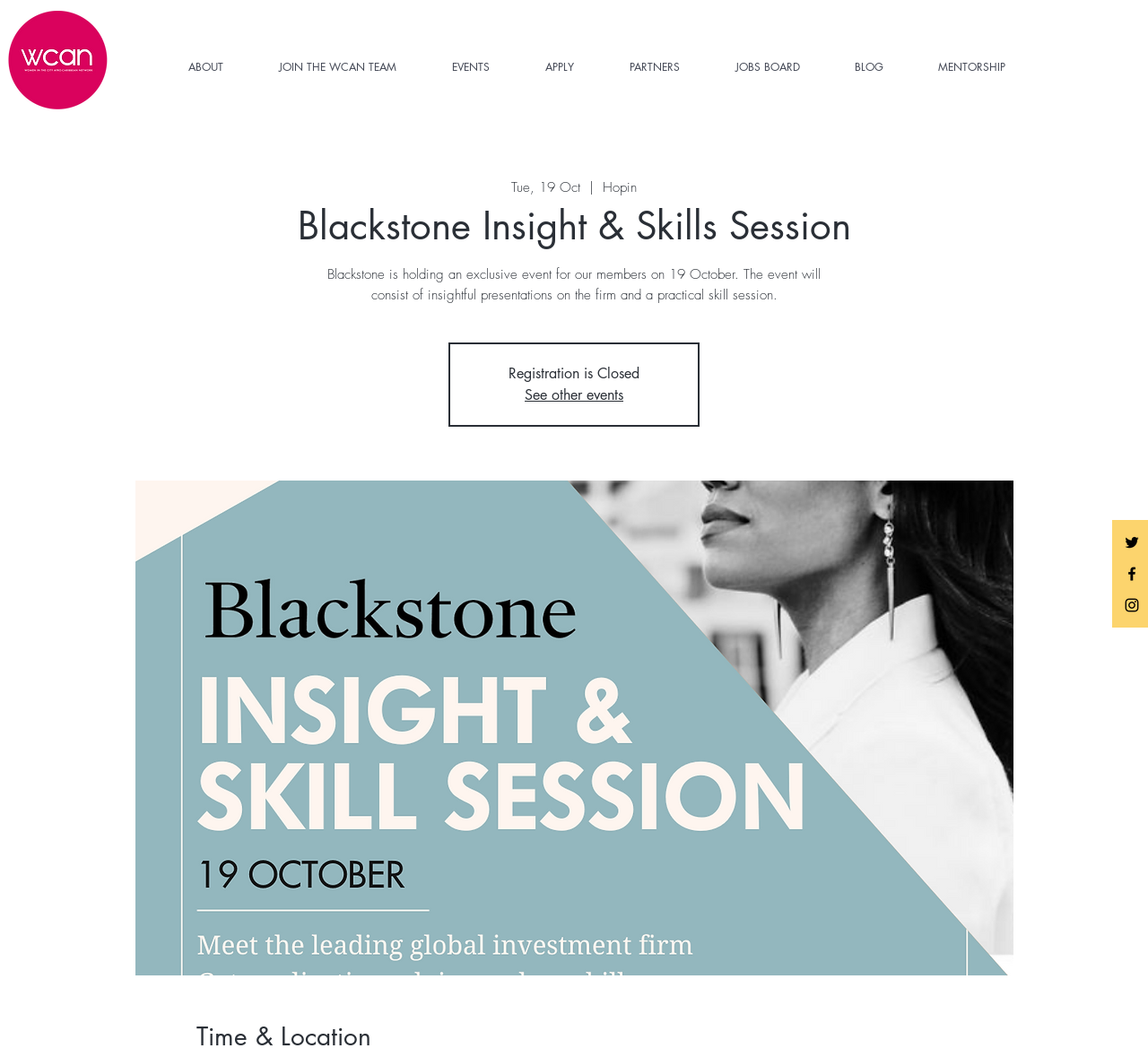Please answer the following question as detailed as possible based on the image: 
What is the status of registration for the Blackstone Insight & Skills Session?

I found the status by looking at the text 'Registration is Closed' which is located below the event description.